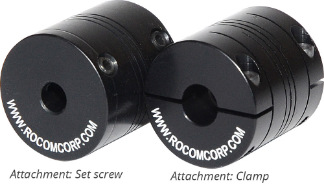Answer the following in one word or a short phrase: 
What is the manufacturer's website?

www.ROCOMCORP.com